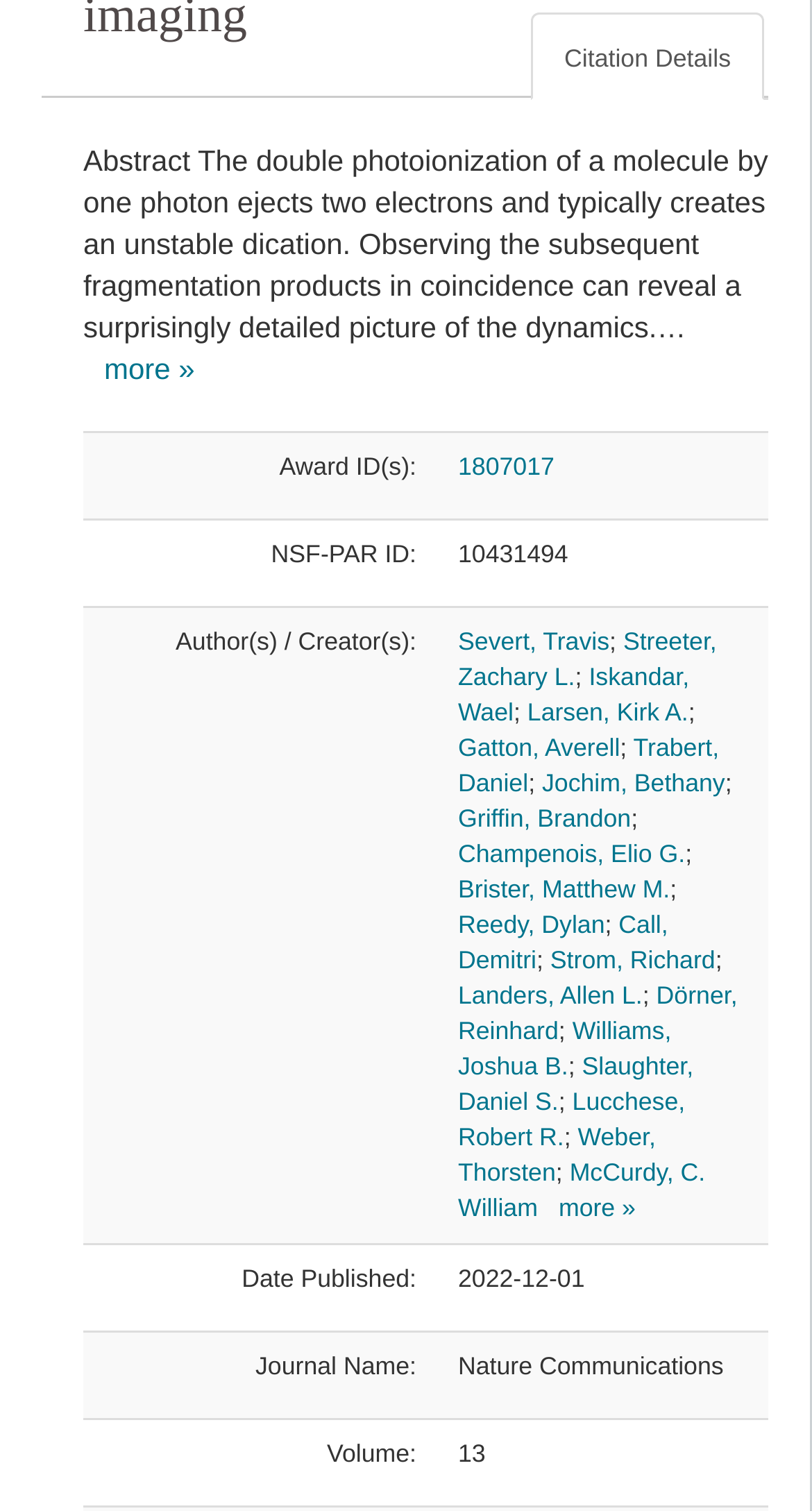Who are the authors of the paper?
Look at the image and provide a detailed response to the question.

The authors of the paper can be found in the description list section of the webpage, where it is listed as 'Author(s) / Creator(s):' with the corresponding values being a list of authors, including Severt, Travis, Streeter, Zachary L., and others.